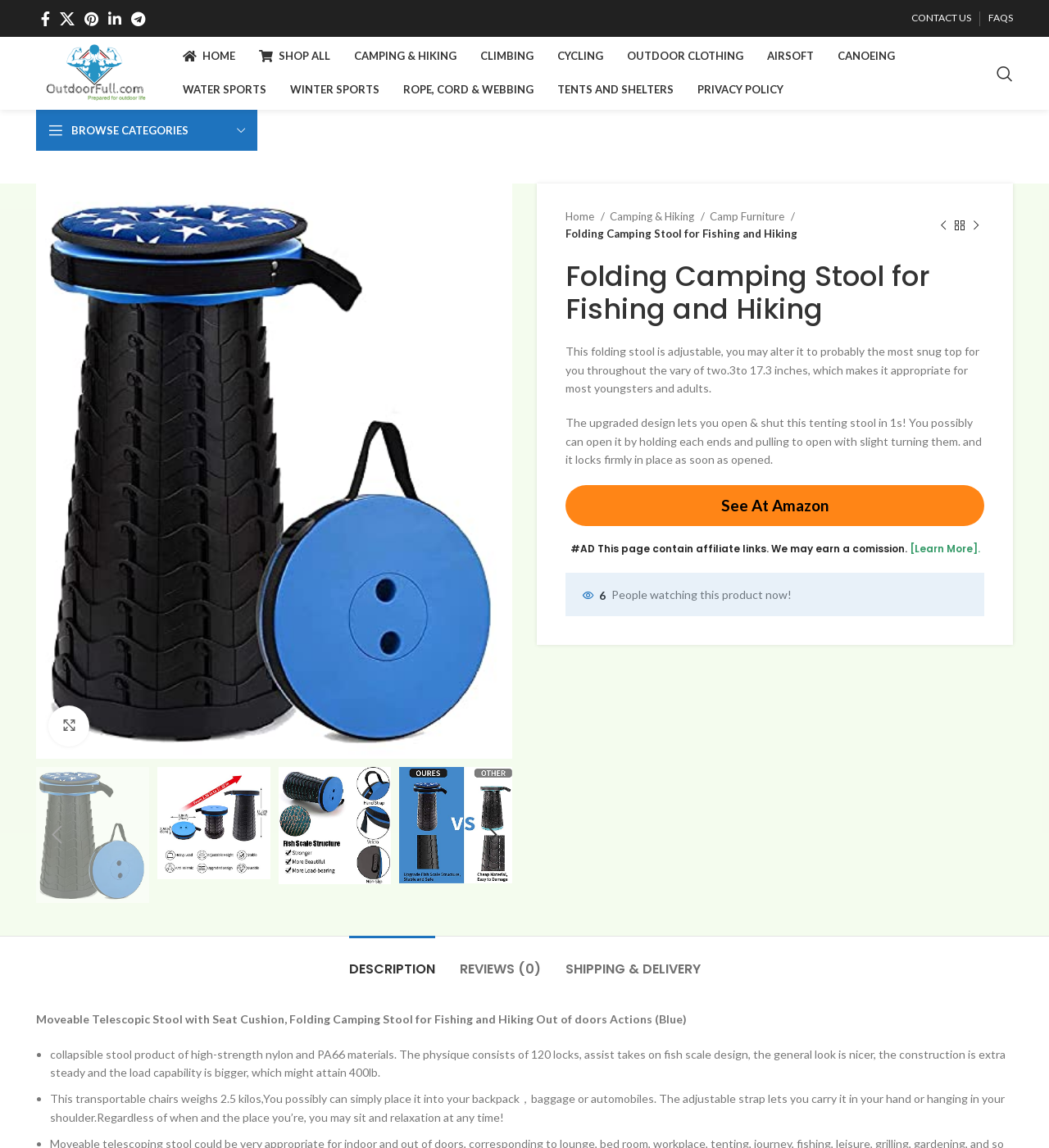Locate the bounding box for the described UI element: "[Learn More].". Ensure the coordinates are four float numbers between 0 and 1, formatted as [left, top, right, bottom].

[0.864, 0.472, 0.934, 0.484]